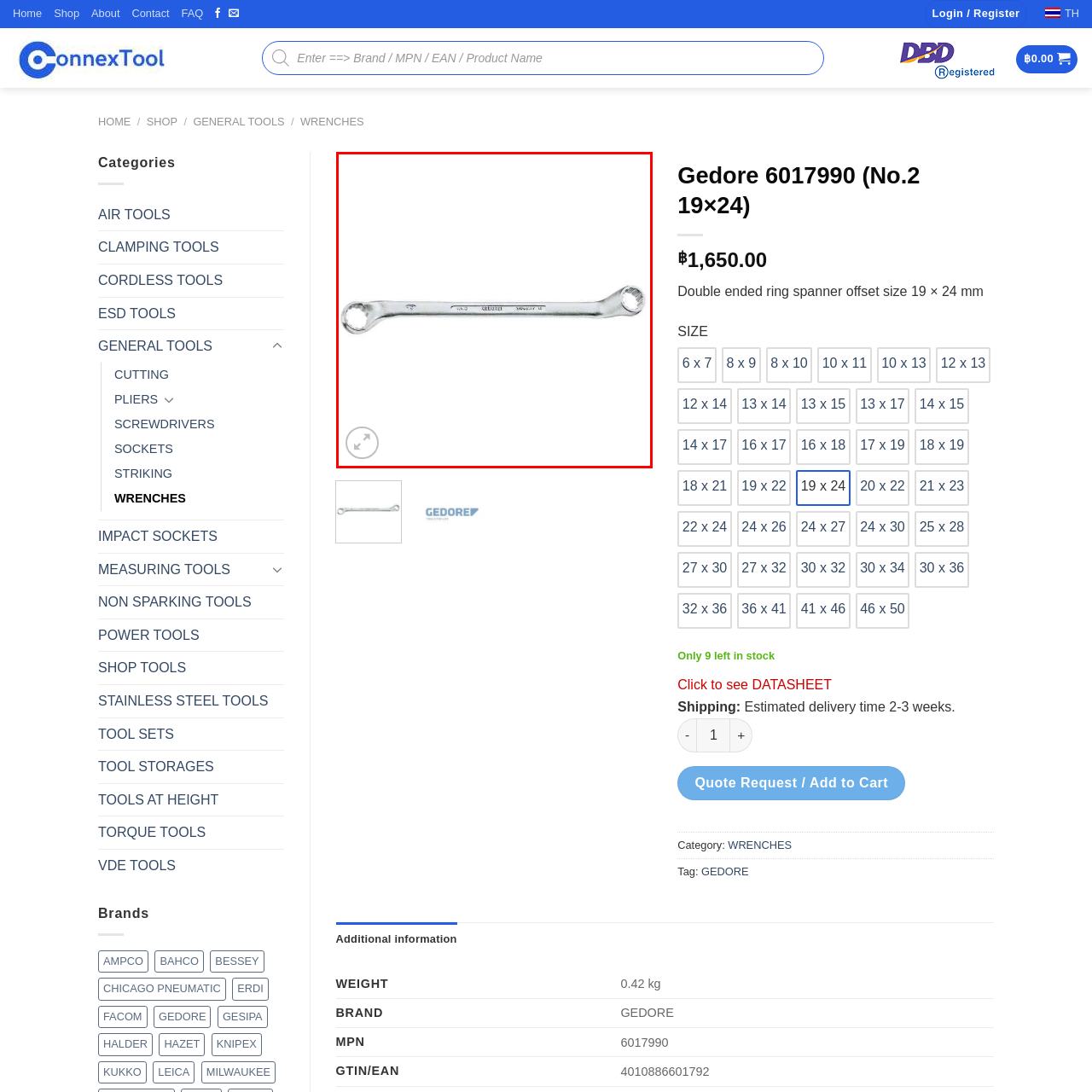Observe the image inside the red bounding box and answer briefly using a single word or phrase: What is the purpose of the polished chrome finish?

Enhances corrosion resistance